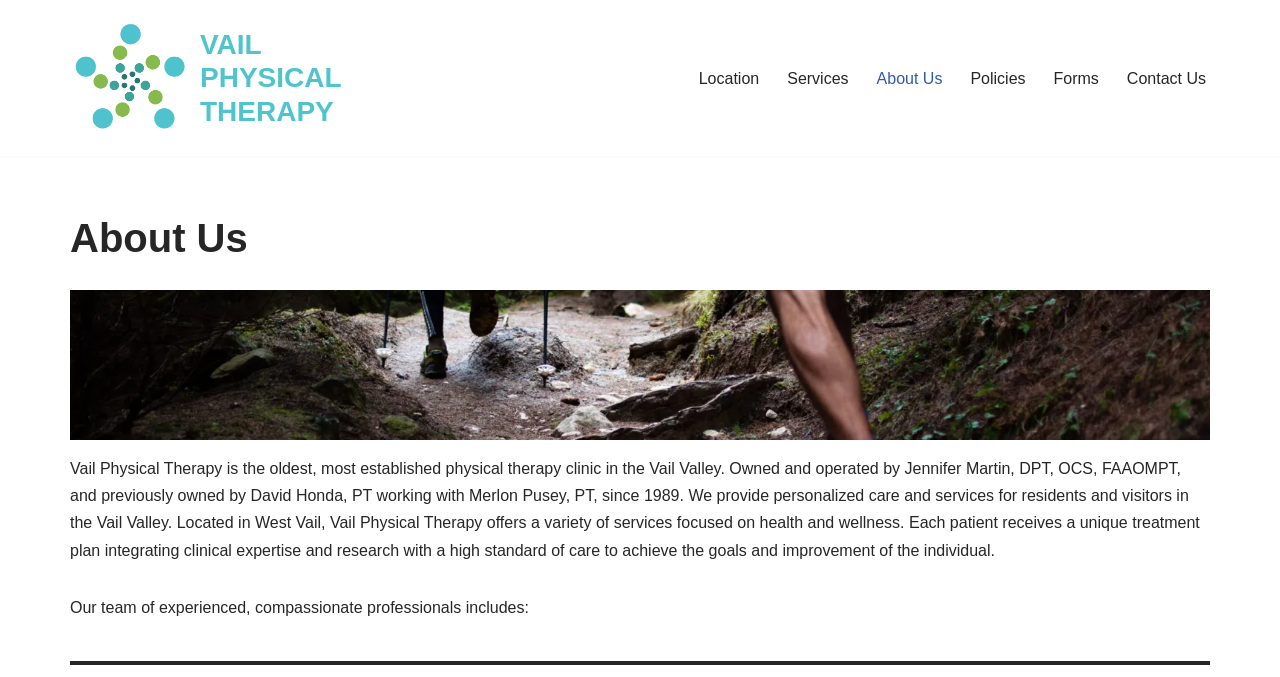Please locate the bounding box coordinates of the element's region that needs to be clicked to follow the instruction: "contact us". The bounding box coordinates should be provided as four float numbers between 0 and 1, i.e., [left, top, right, bottom].

[0.88, 0.096, 0.942, 0.135]